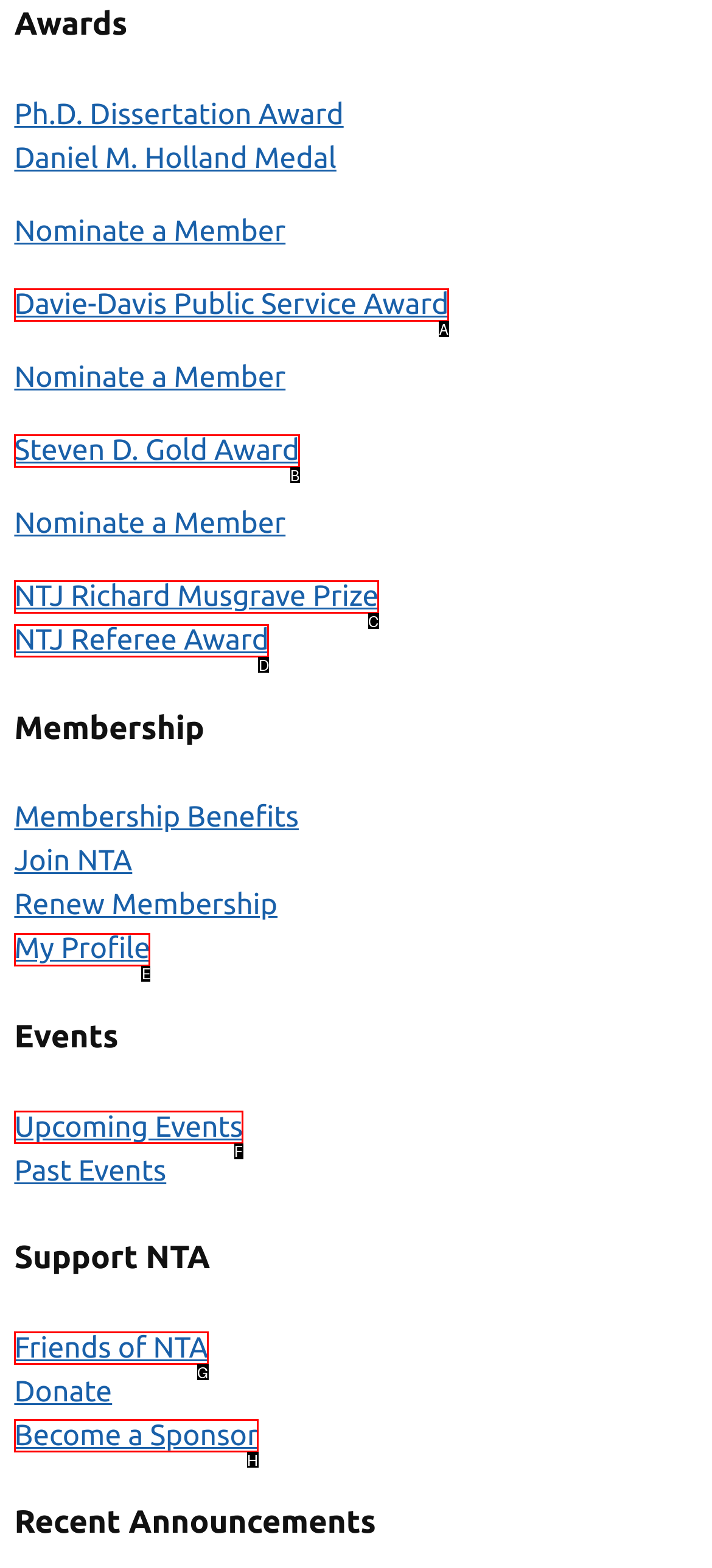Select the appropriate option that fits: Steven D. Gold Award
Reply with the letter of the correct choice.

B